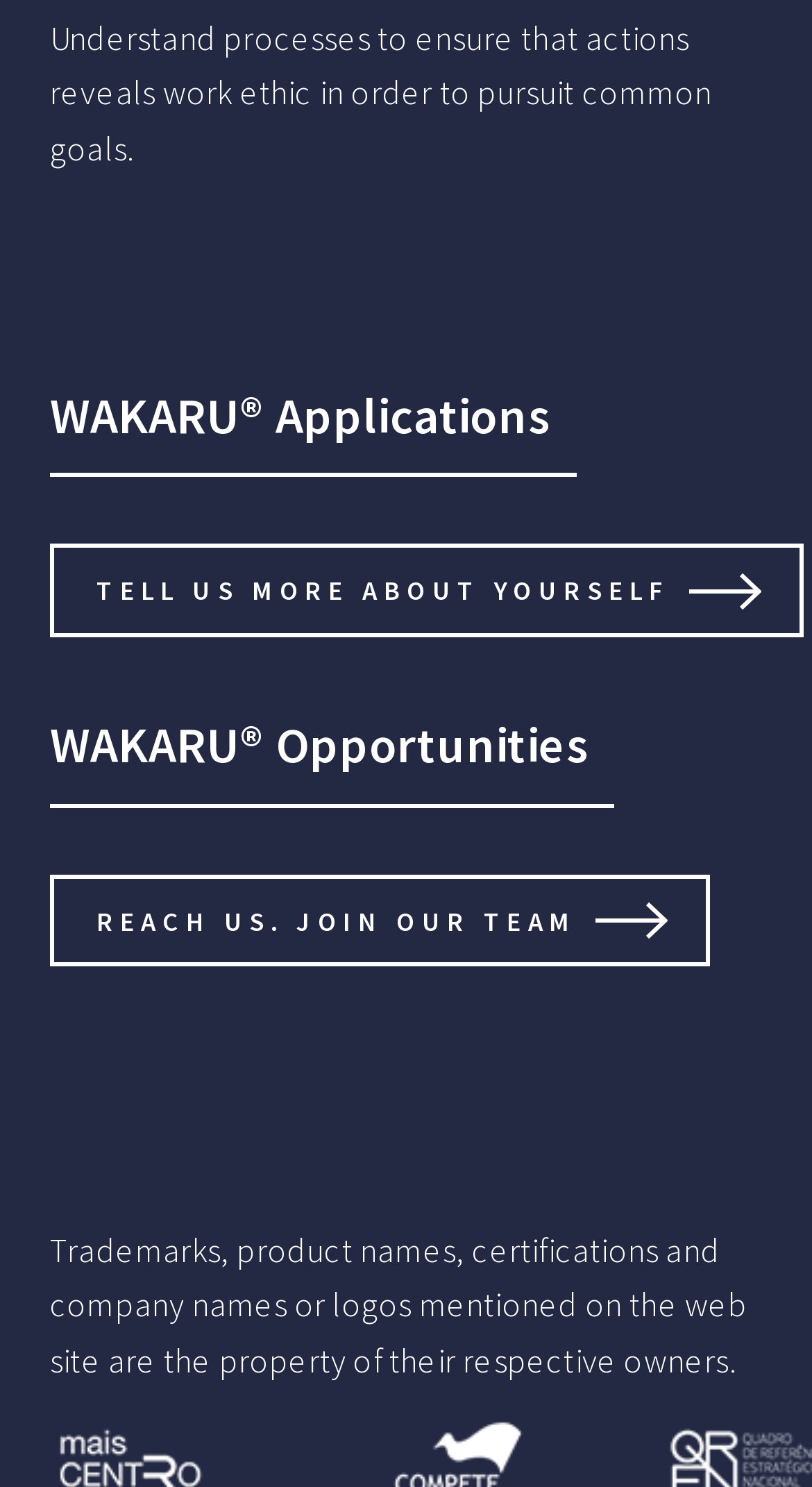What is the tone of the webpage?
Provide a one-word or short-phrase answer based on the image.

Professional